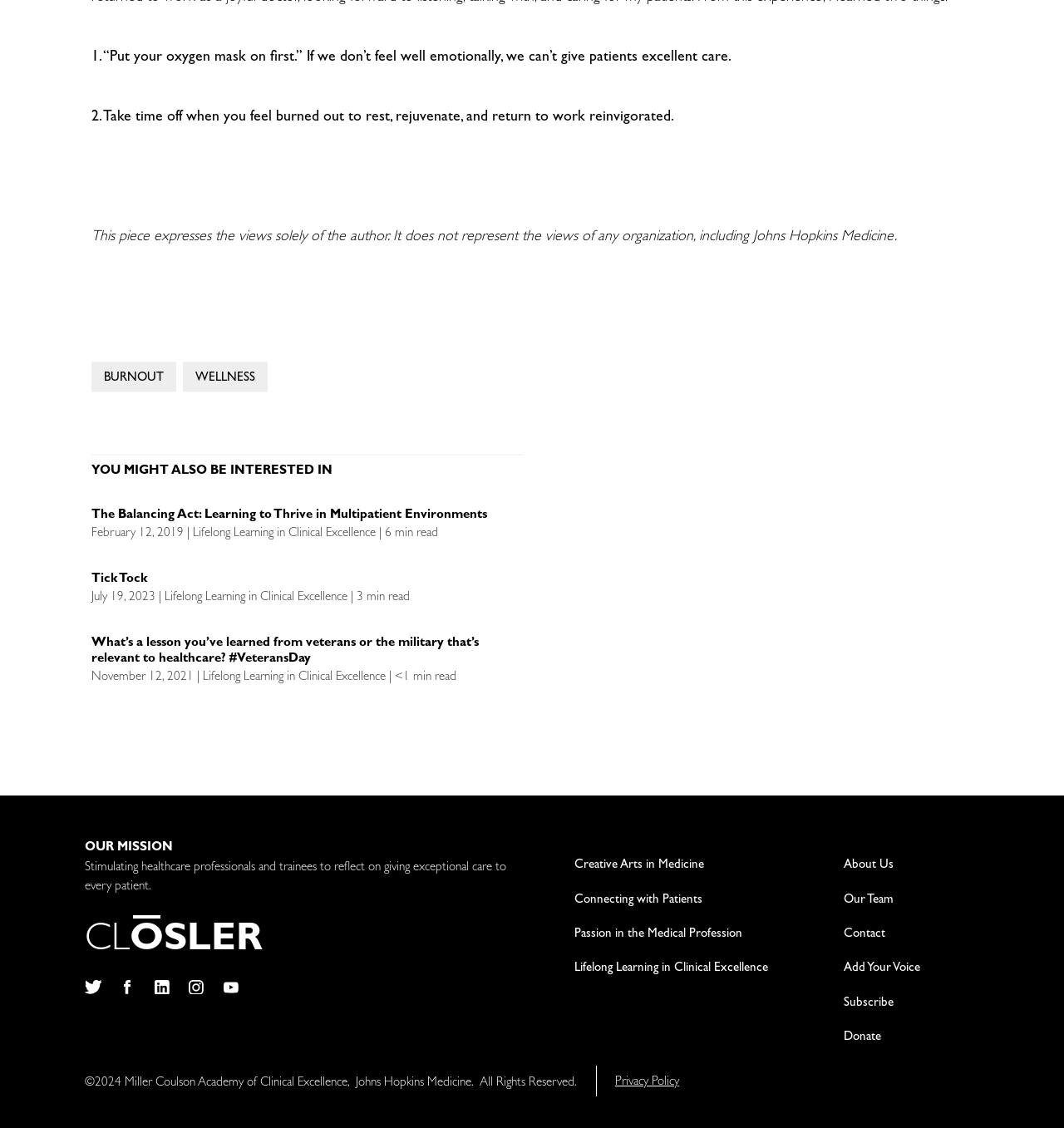What is the category of the link 'Tick Tock'?
Carefully analyze the image and provide a thorough answer to the question.

The link 'Tick Tock' is a child element of the link with the heading 'Tick Tock', which is categorized under 'Lifelong Learning in Clinical Excellence' based on the surrounding context and the other links in the same category.